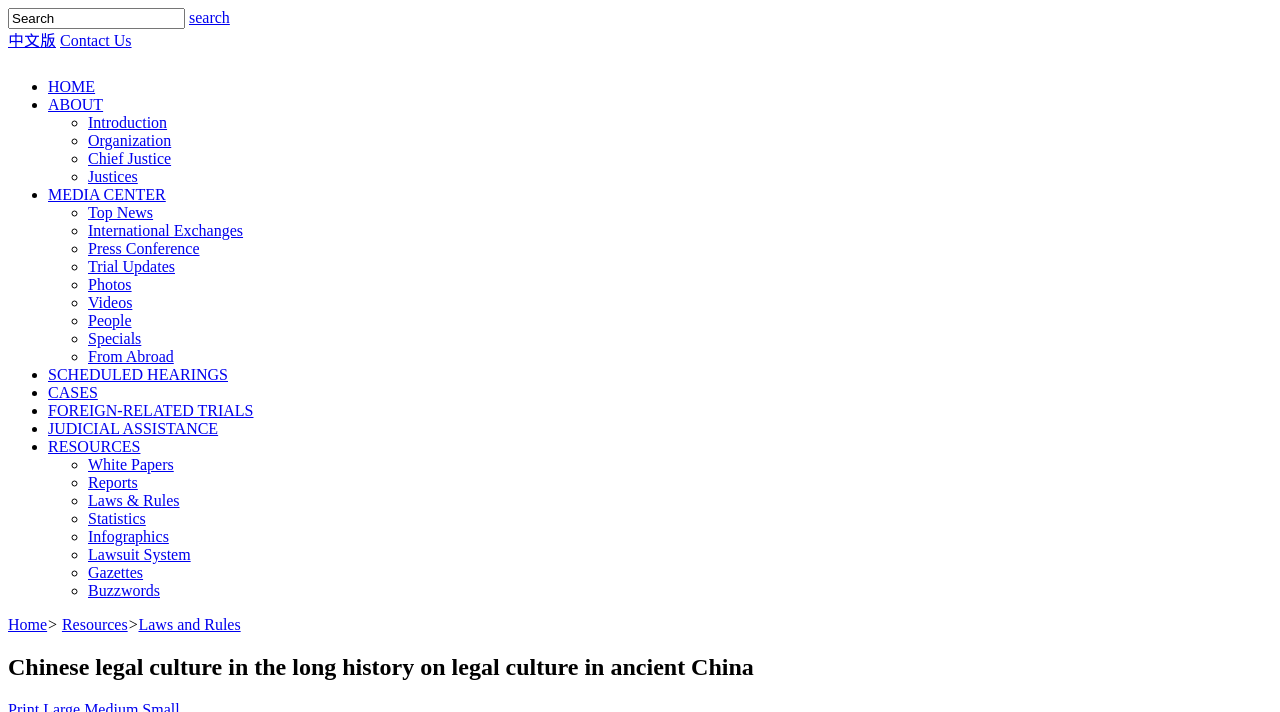Use a single word or phrase to answer the question:
Is there a way to contact the website administrators?

Yes, through the 'Contact Us' link